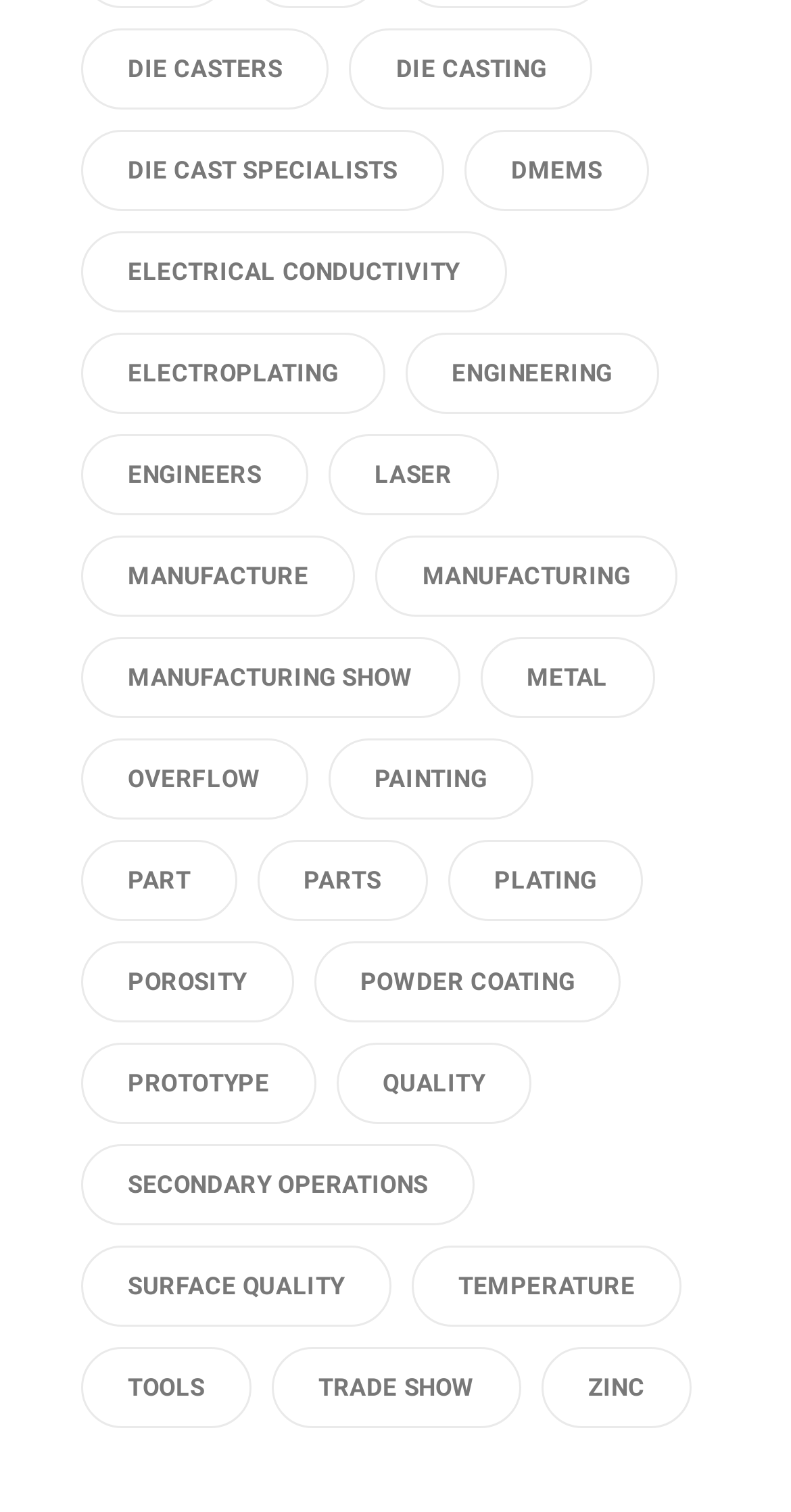What is the first category listed?
Using the image as a reference, answer the question in detail.

The first category listed is 'Die Casters' which is a link with the text 'DIE CASTERS' and has a bounding box with coordinates [0.162, 0.036, 0.357, 0.054].